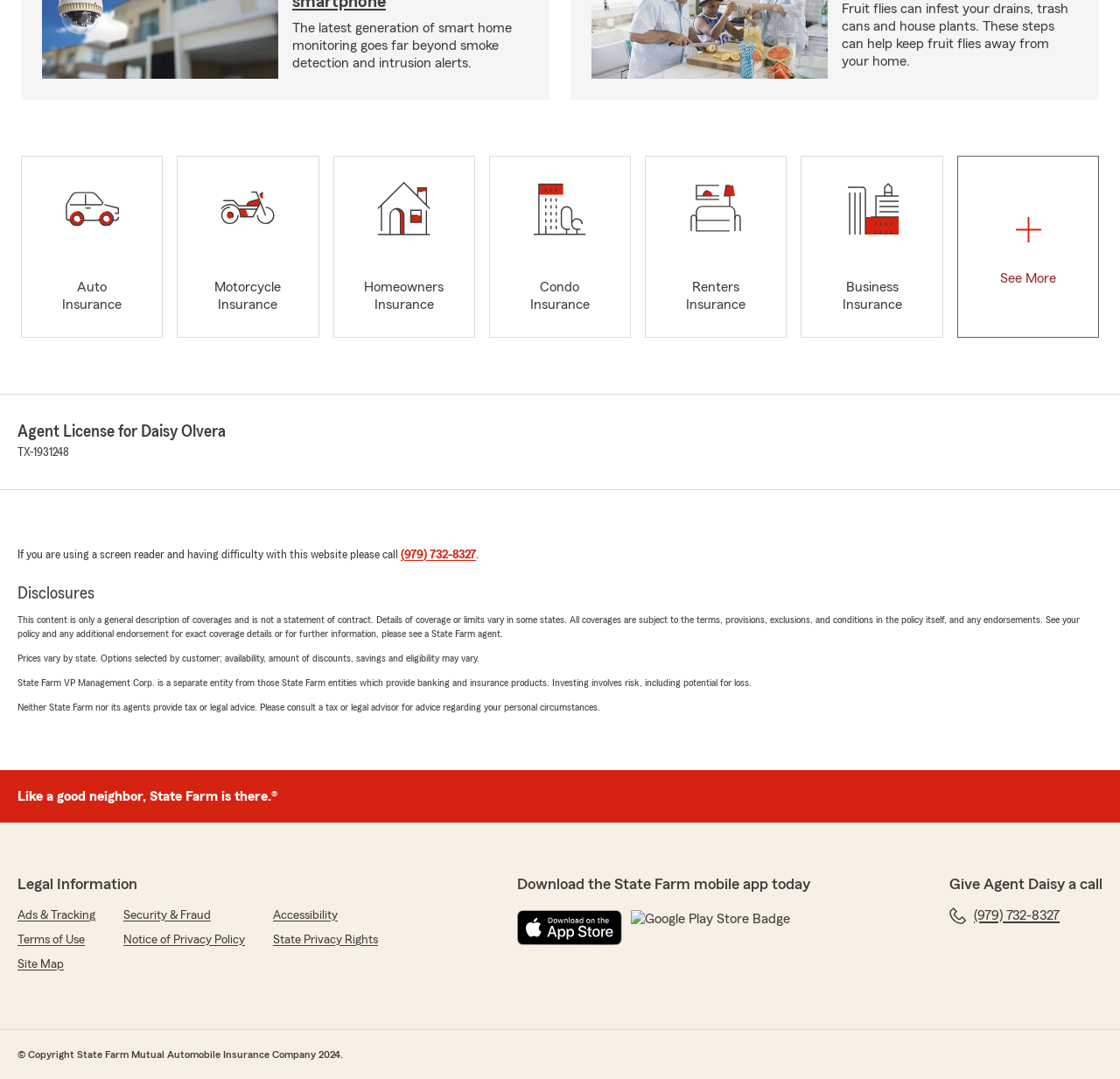Provide the bounding box coordinates of the HTML element this sentence describes: "Ads & Tracking".

[0.016, 0.84, 0.085, 0.856]